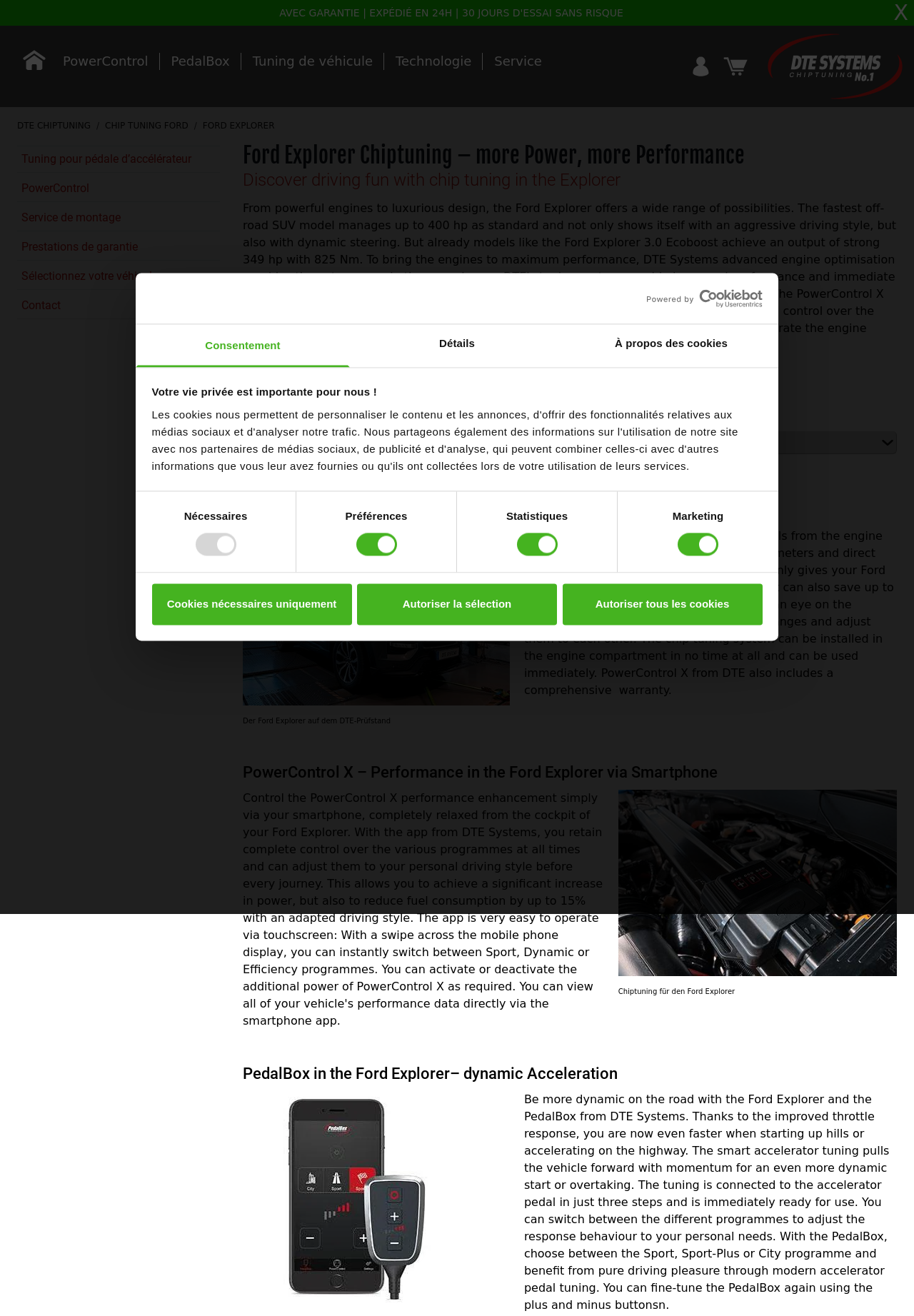Give a one-word or short phrase answer to this question: 
What is the benefit of PedalBox in the Ford Explorer?

Dynamic acceleration